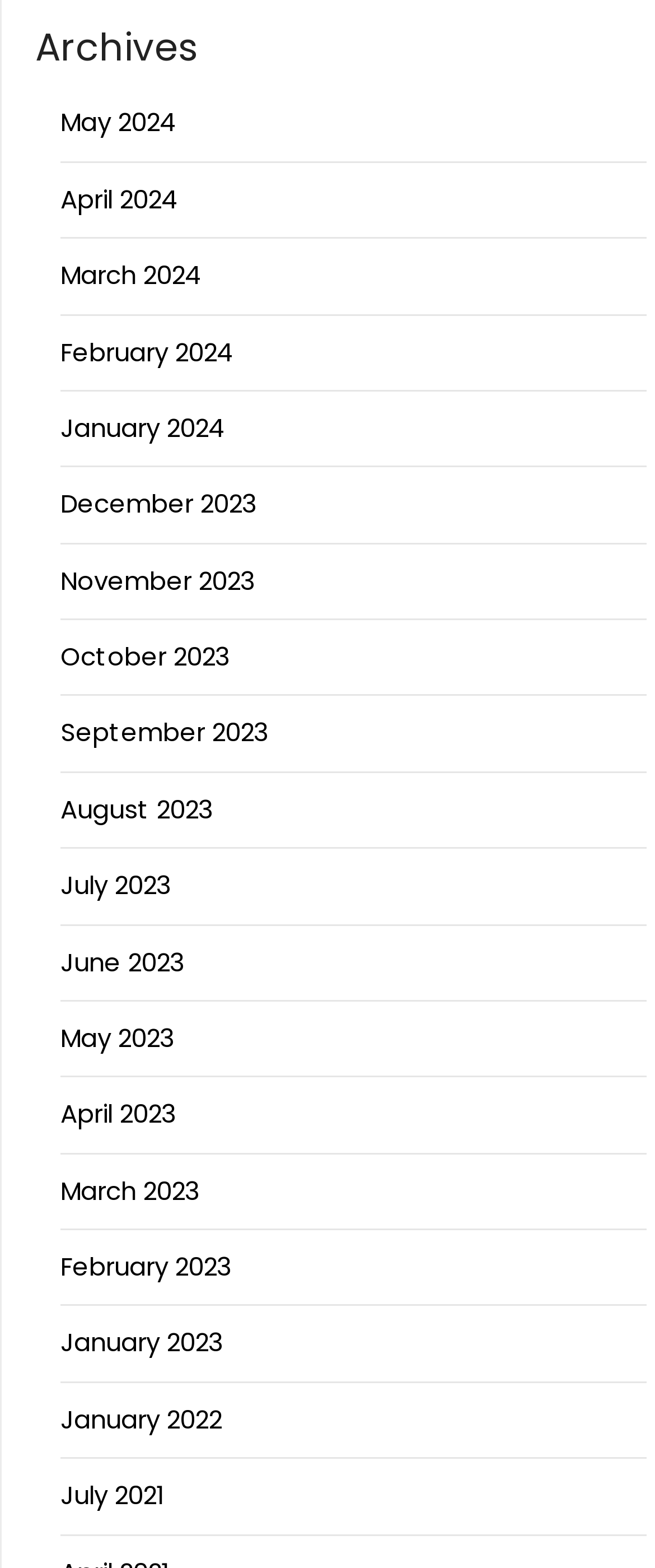Point out the bounding box coordinates of the section to click in order to follow this instruction: "access July 2021 archives".

[0.092, 0.942, 0.251, 0.965]